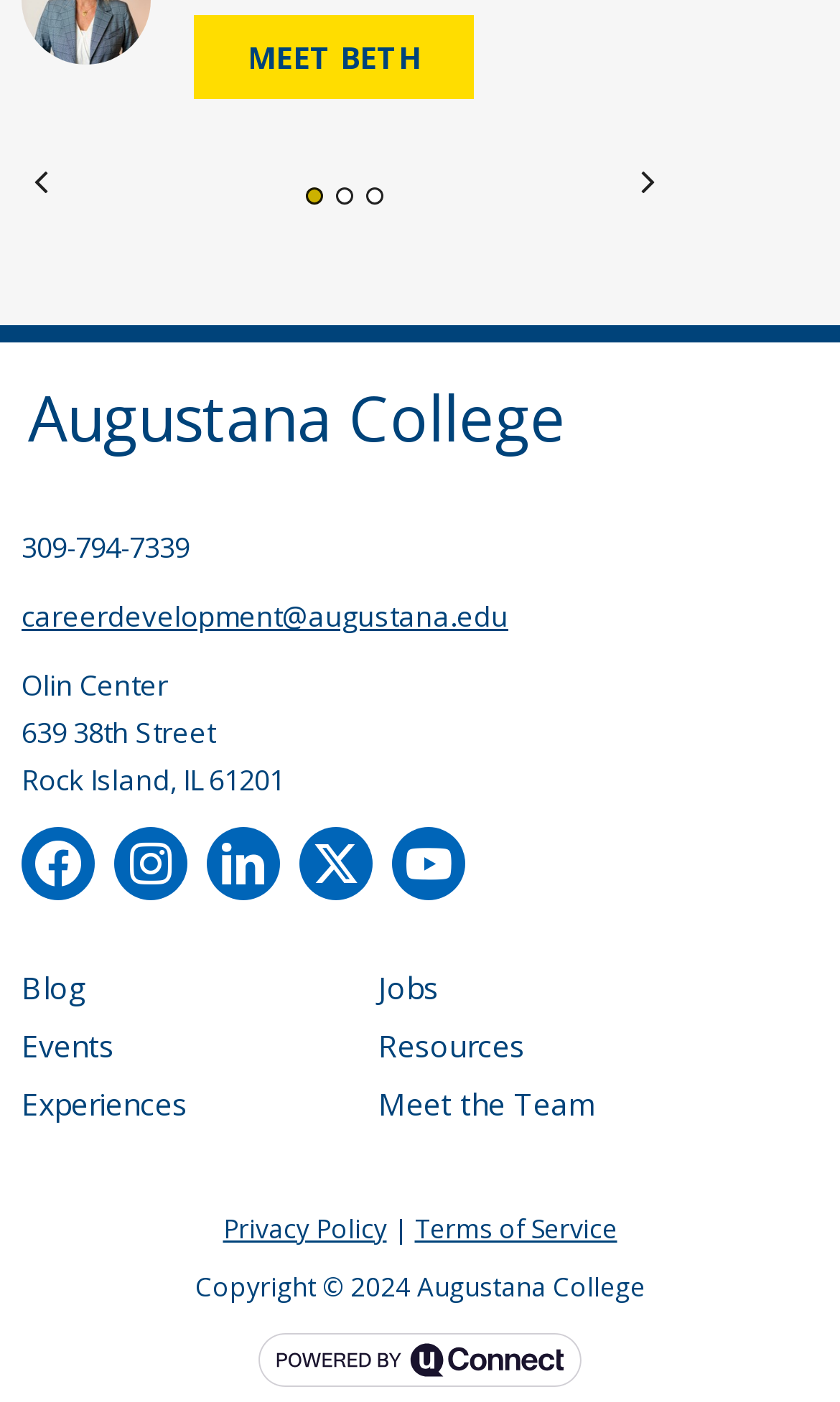How many social media links are there on the webpage?
Please give a well-detailed answer to the question.

I counted the number of link elements with OCR text 'Facebook', 'Instagram', 'LinkedIn', 'X (formerly Twitter)', and 'YouTube' located at the bottom-left section of the webpage.